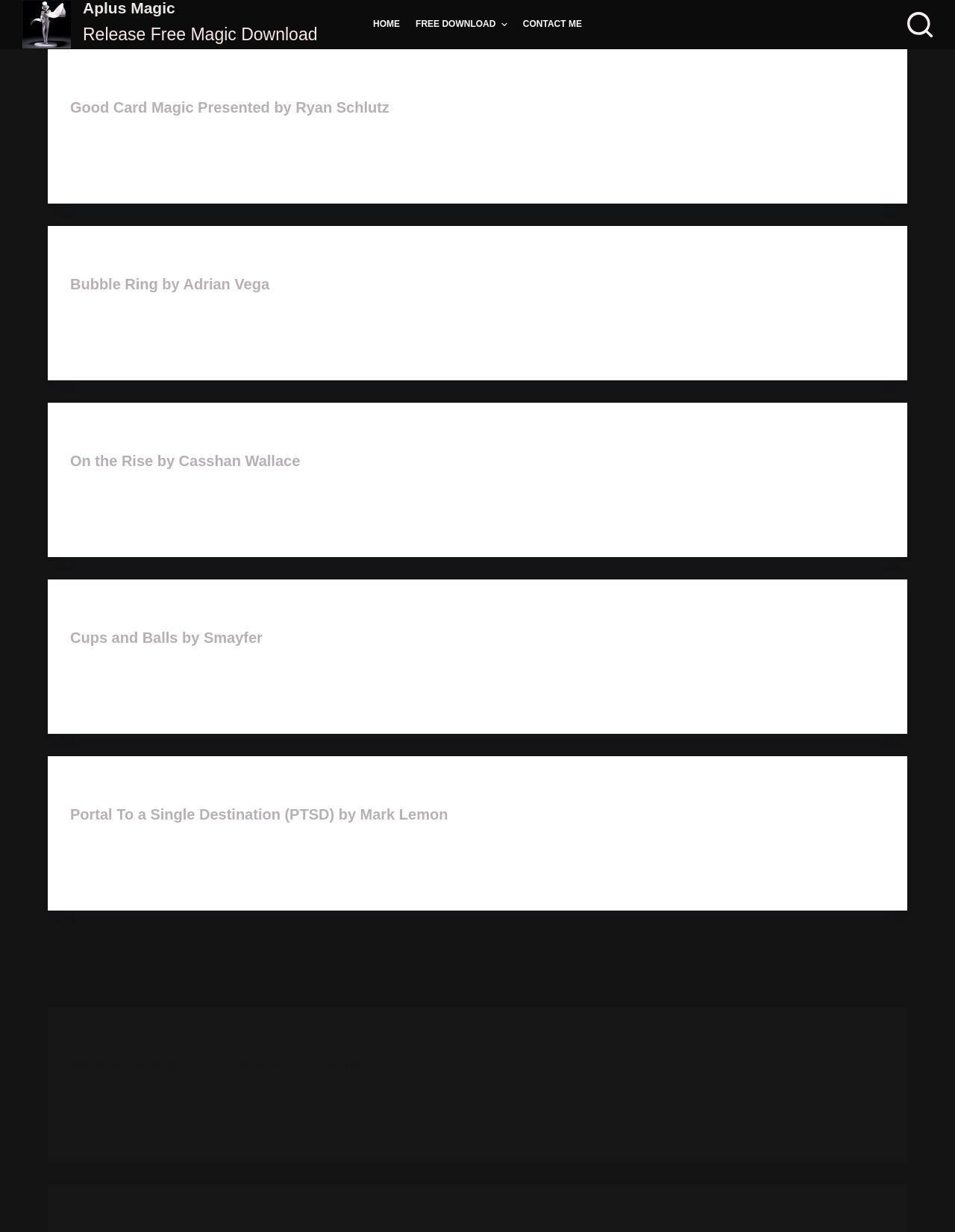Please identify the bounding box coordinates of the element on the webpage that should be clicked to follow this instruction: "Contact the author through 'CONTACT ME'". The bounding box coordinates should be given as four float numbers between 0 and 1, formatted as [left, top, right, bottom].

[0.539, 0.014, 0.618, 0.025]